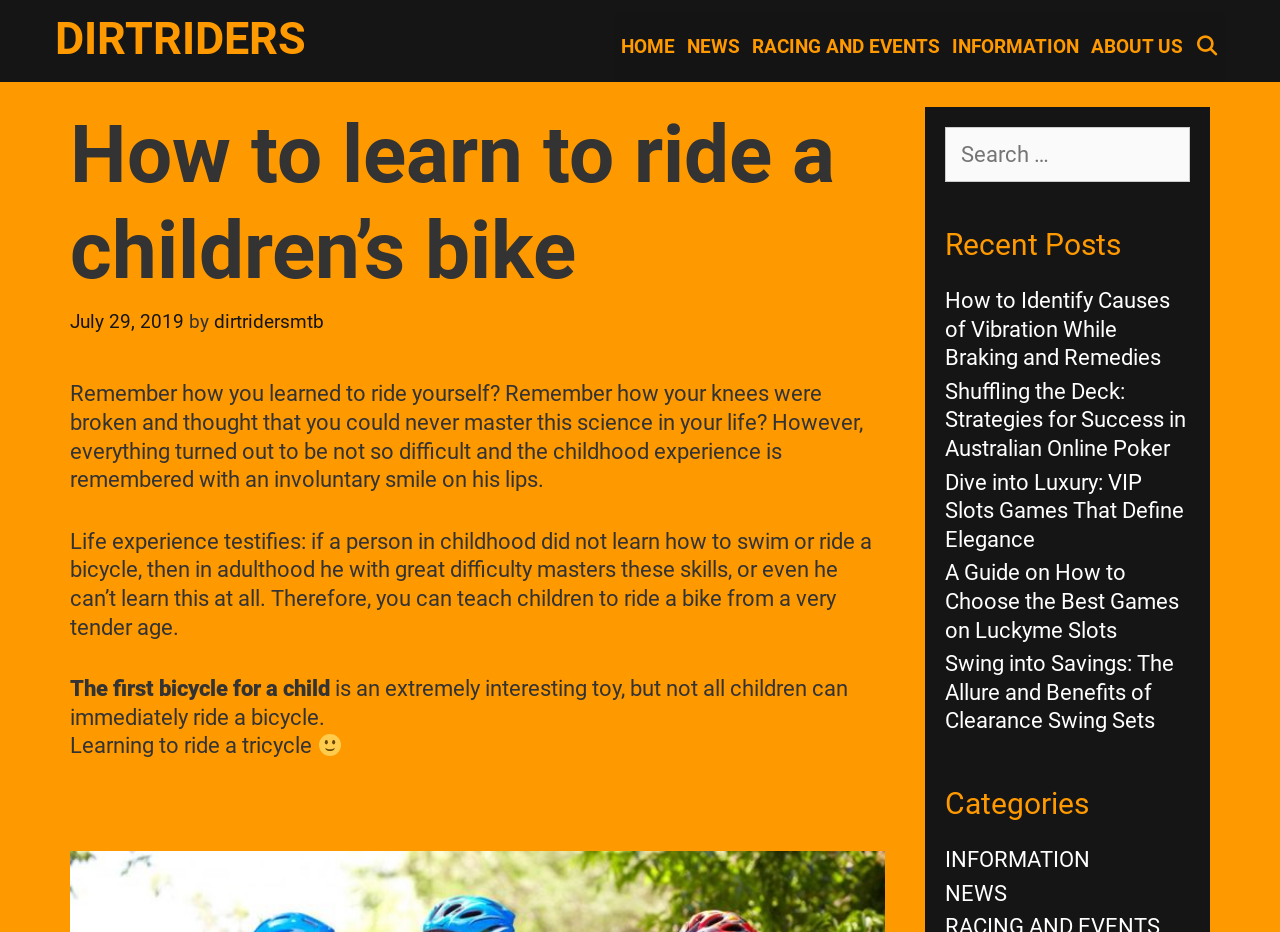Determine the bounding box for the HTML element described here: "...Full Story". The coordinates should be given as [left, top, right, bottom] with each number being a float between 0 and 1.

None